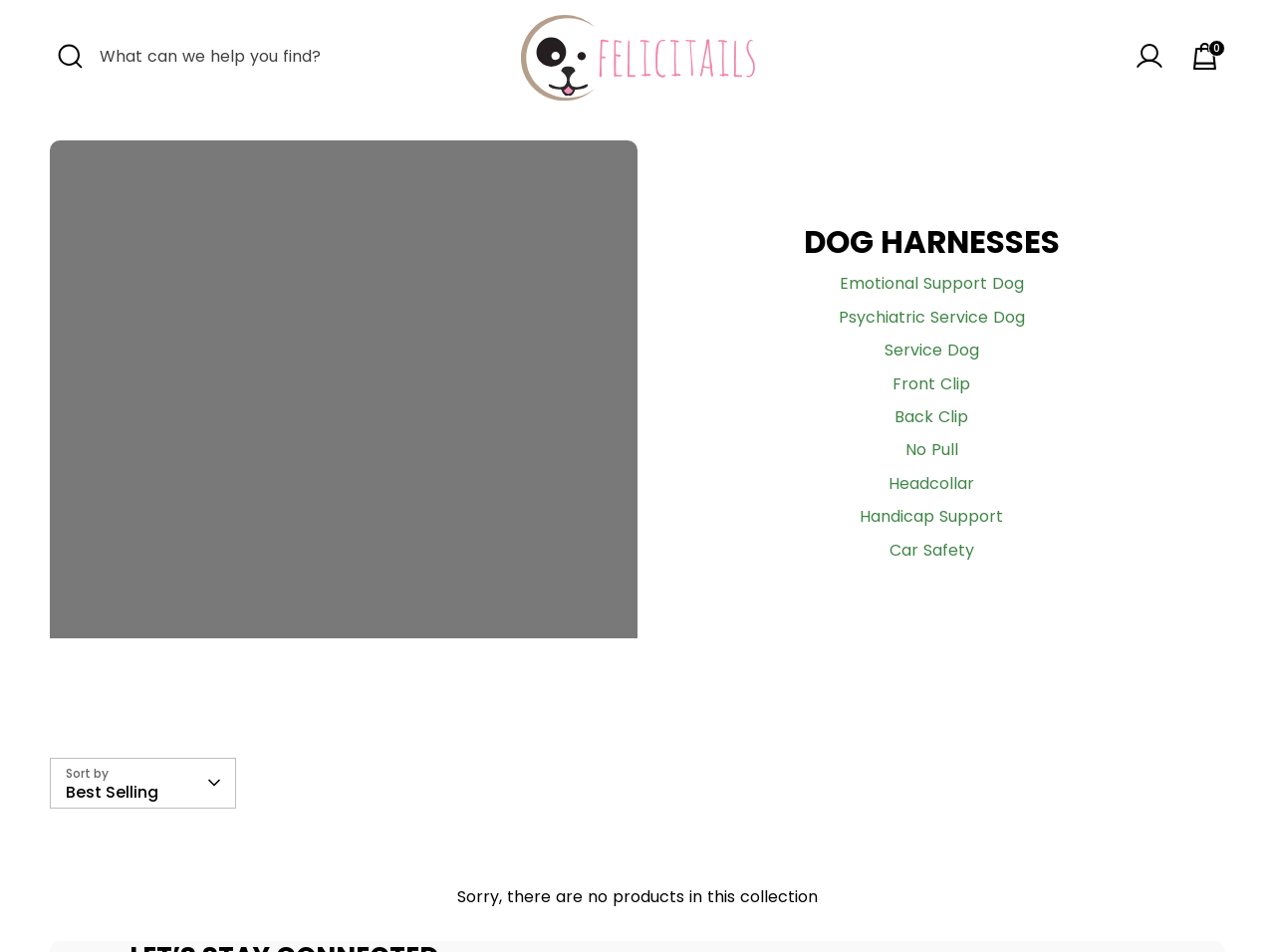What is the main category of products on this webpage?
Provide a detailed answer to the question using information from the image.

Based on the heading 'DOG HARNESSES' and the links below it, such as 'Emotional Support Dog', 'Psychiatric Service Dog', and 'Service Dog', it can be inferred that the main category of products on this webpage is dog harnesses.